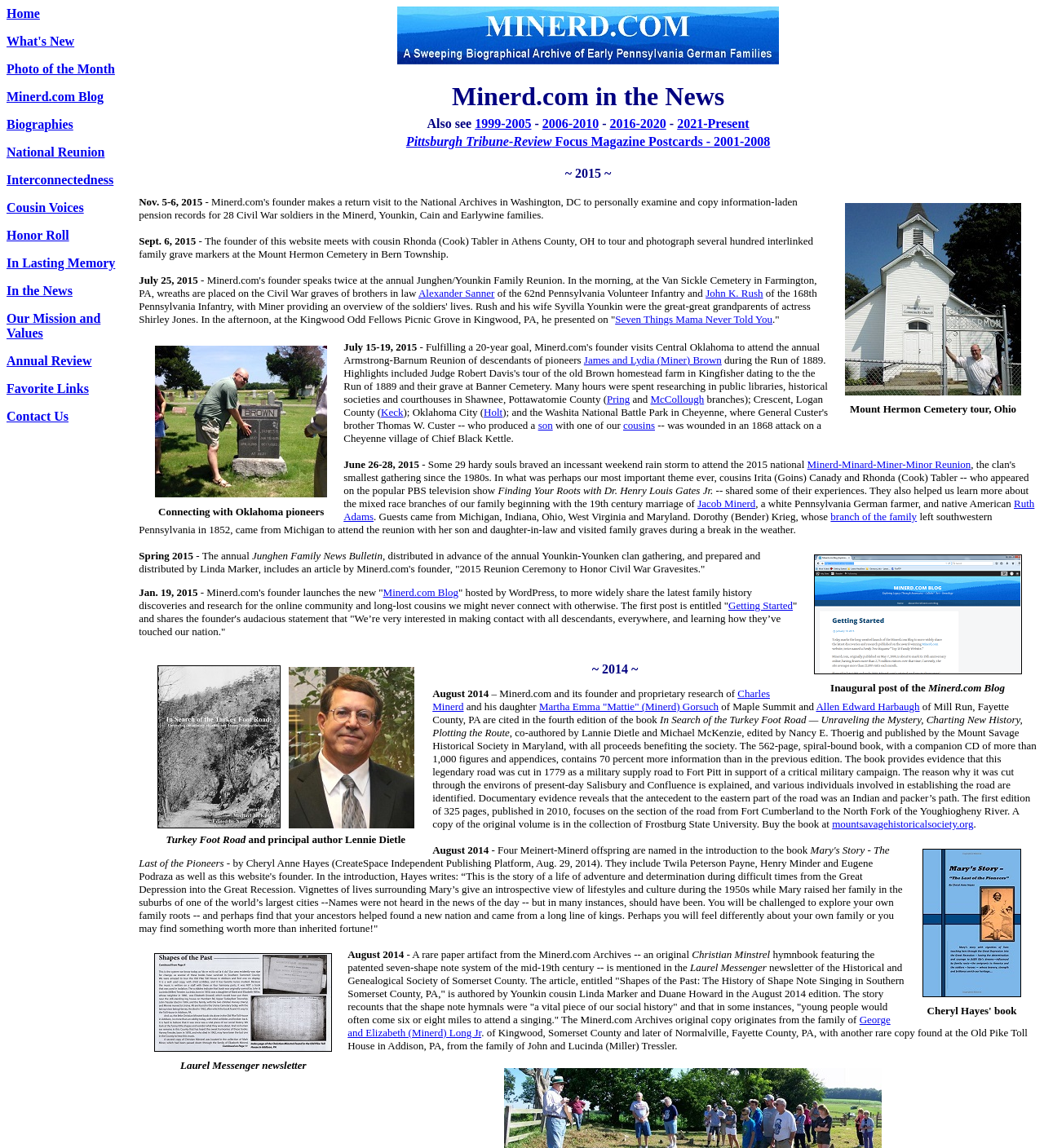Please provide the bounding box coordinates for the element that needs to be clicked to perform the following instruction: "Explore the 2015 national Minerd-Minard-Miner-Minor Reunion". The coordinates should be given as four float numbers between 0 and 1, i.e., [left, top, right, bottom].

[0.773, 0.399, 0.93, 0.41]